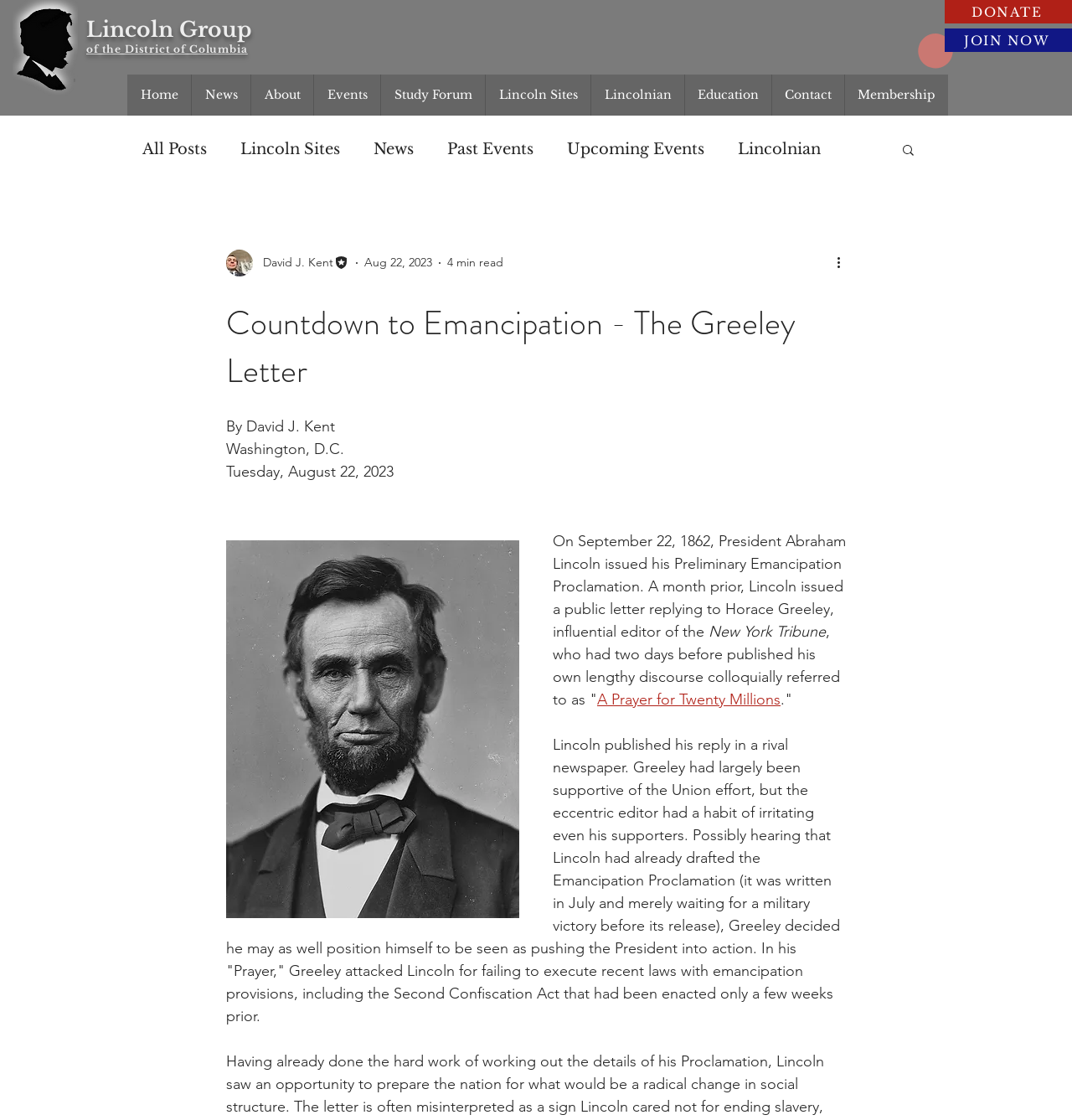Determine which piece of text is the heading of the webpage and provide it.

Countdown to Emancipation - The Greeley Letter